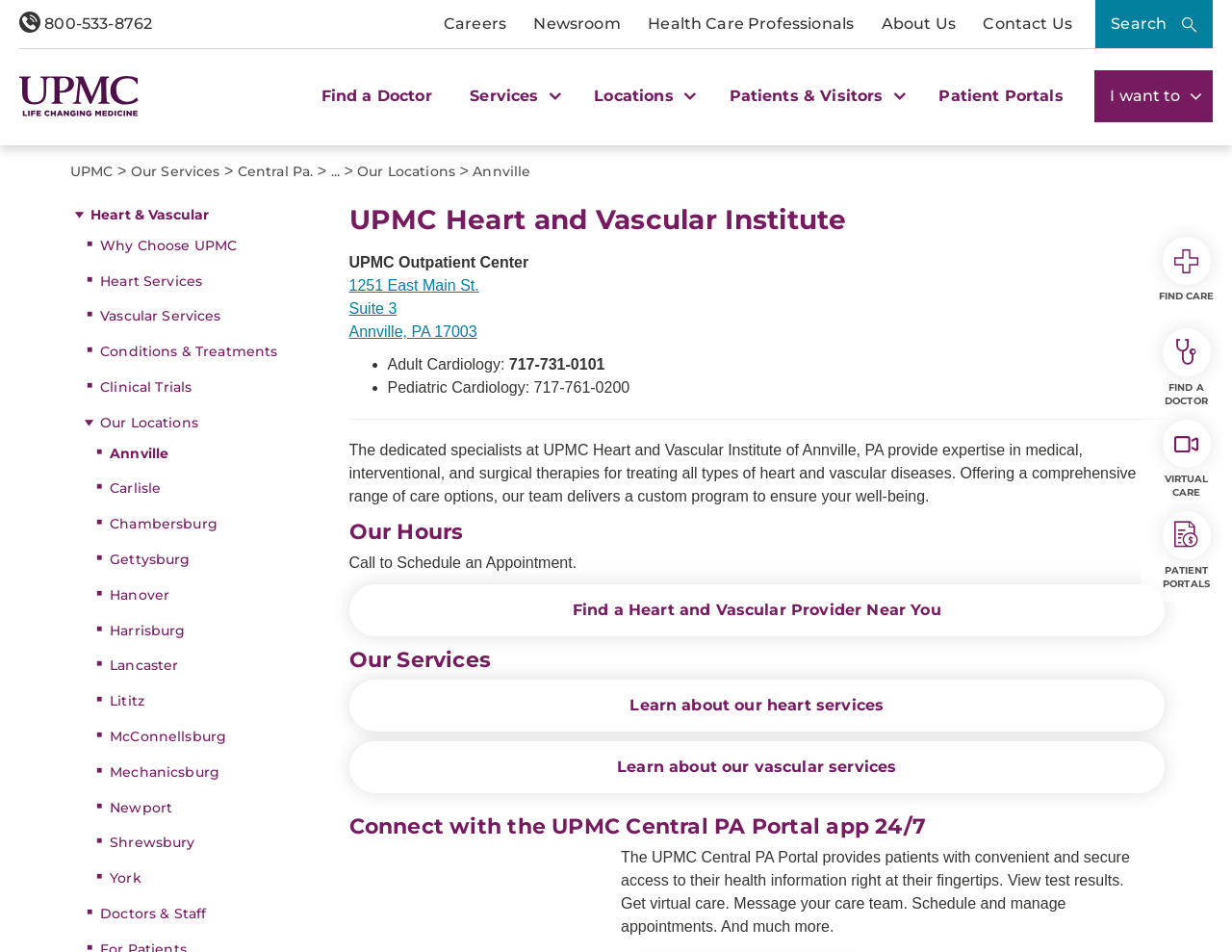Please determine the bounding box coordinates of the area that needs to be clicked to complete this task: 'View patient portals'. The coordinates must be four float numbers between 0 and 1, formatted as [left, top, right, bottom].

[0.762, 0.088, 0.863, 0.15]